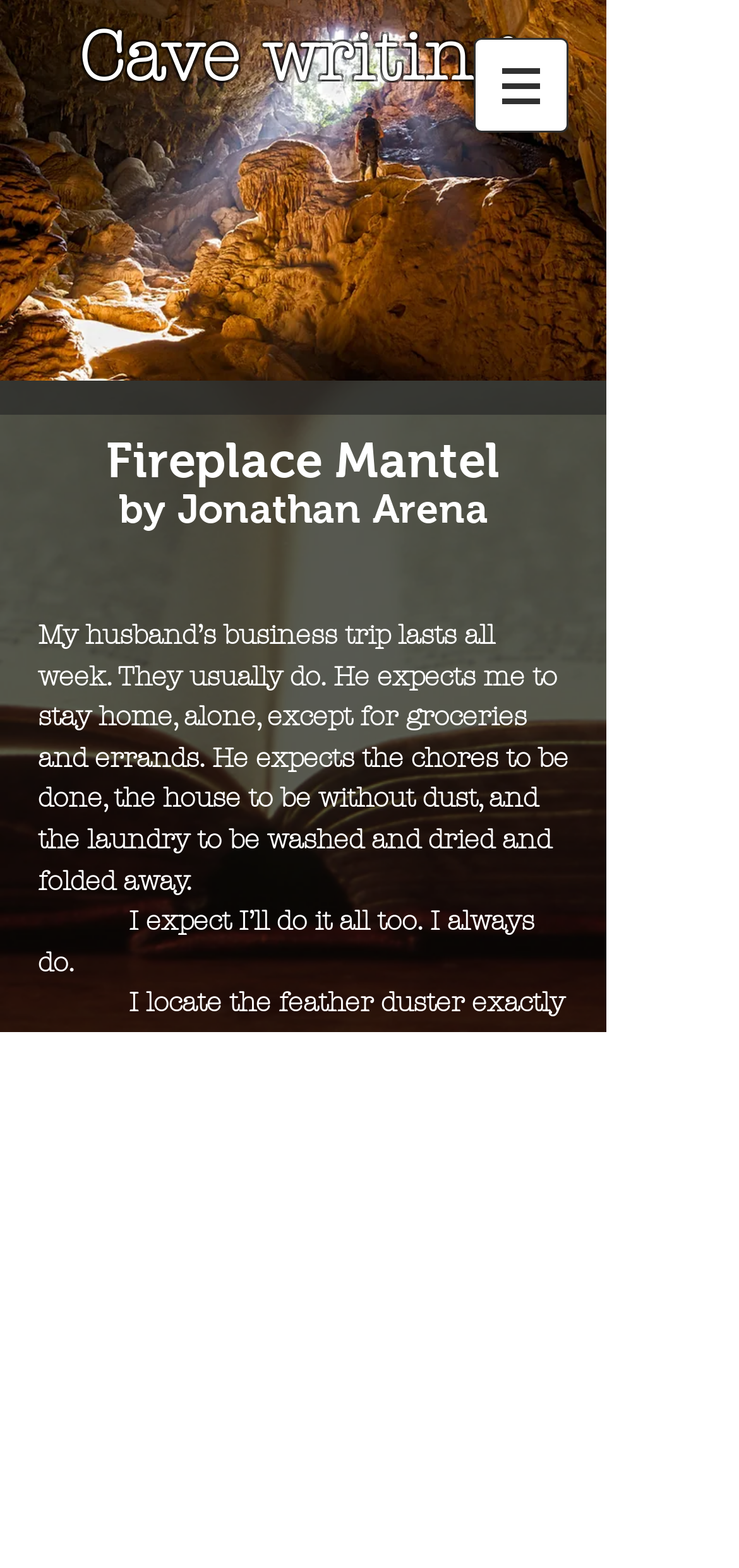Answer this question in one word or a short phrase: What is the narrator drinking?

Gin and tonic